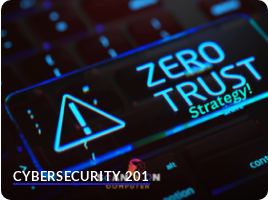Provide a brief response to the question below using one word or phrase:
What is the title of the image?

ZERO TRUST